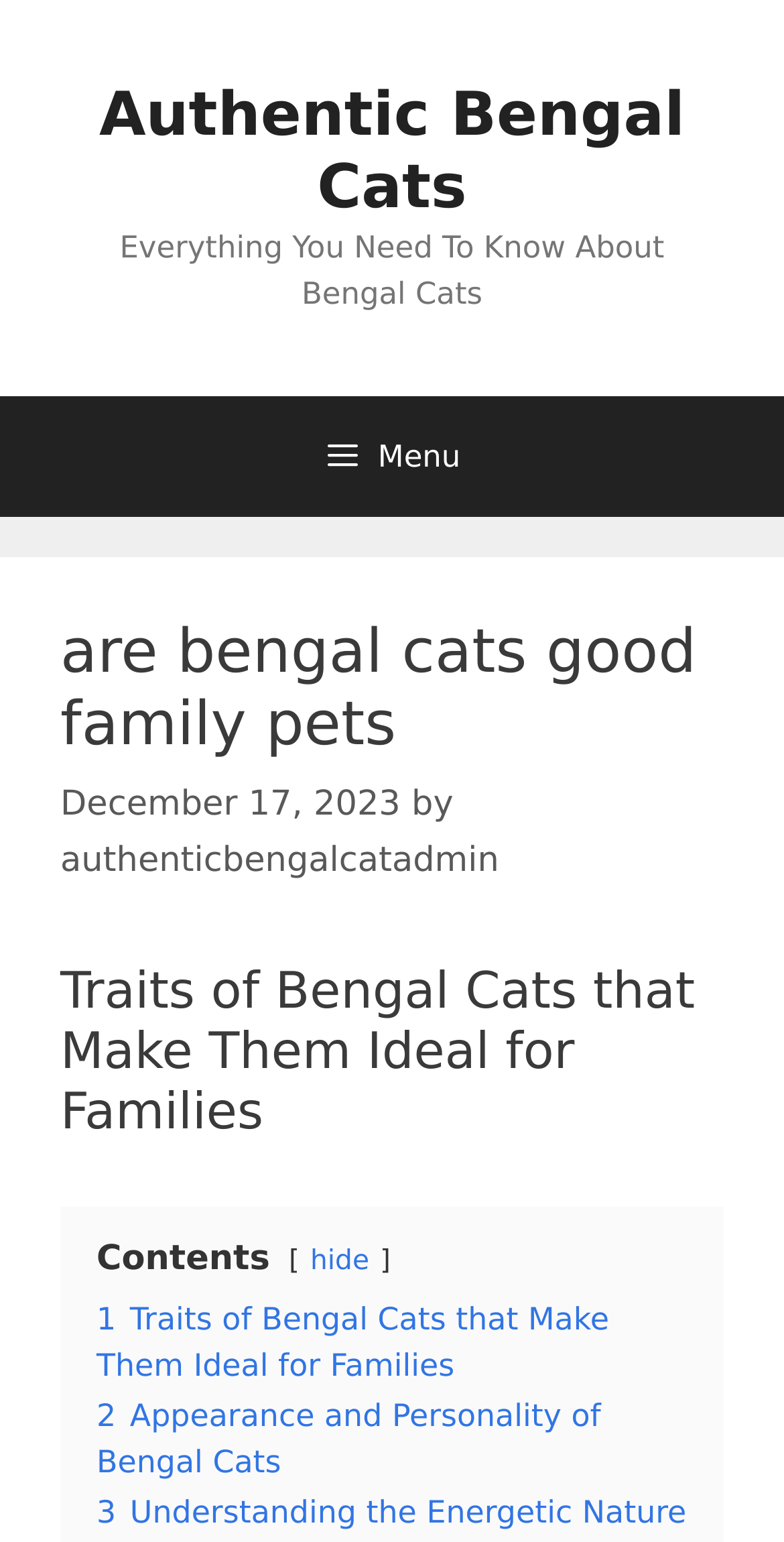What is the purpose of the button with the icon ''?
Provide a detailed and extensive answer to the question.

The button with the icon '' is a menu button, which can be inferred from its description and its location in the navigation element.